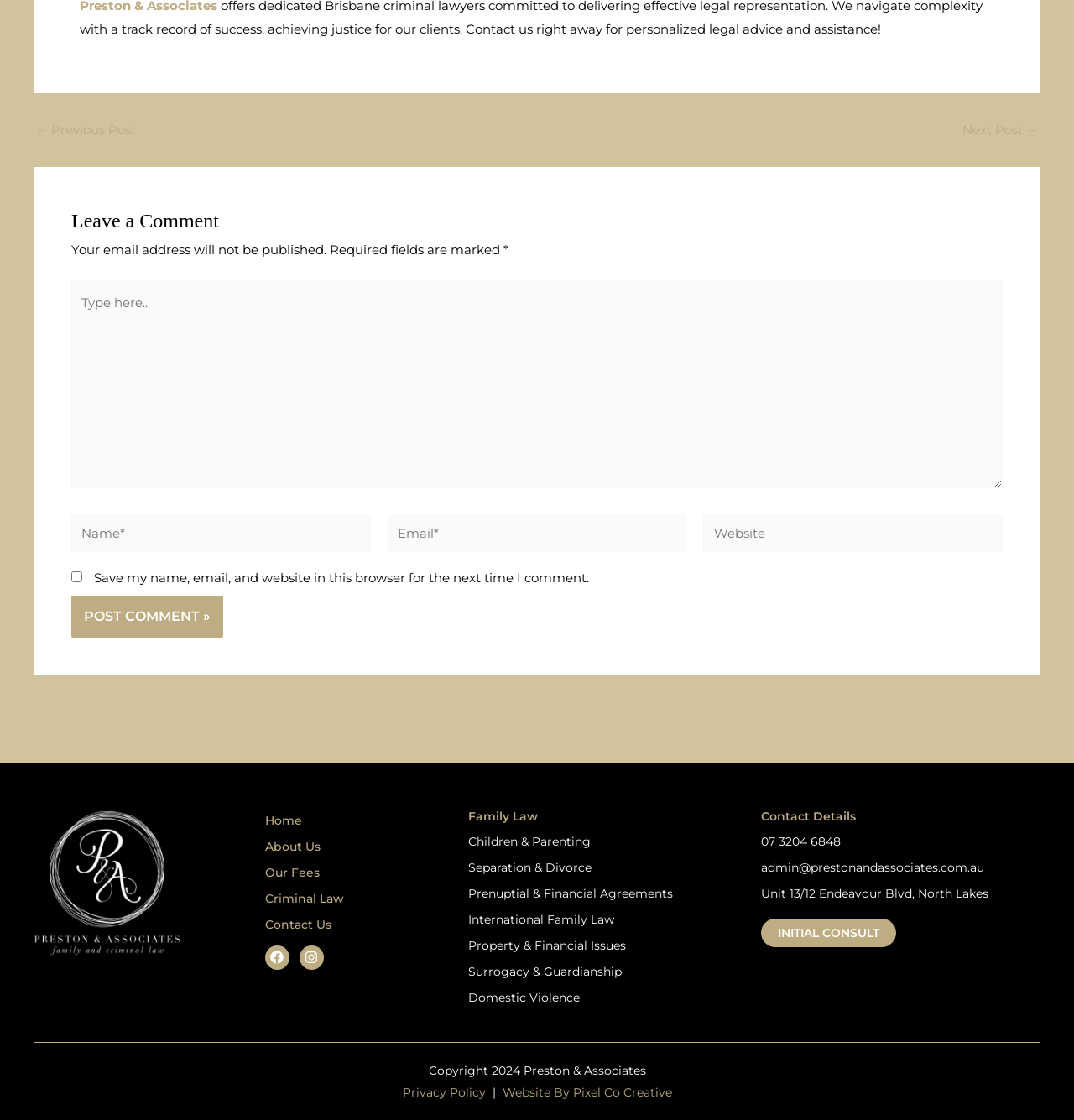What is the contact phone number?
Relying on the image, give a concise answer in one word or a brief phrase.

07 3204 6848